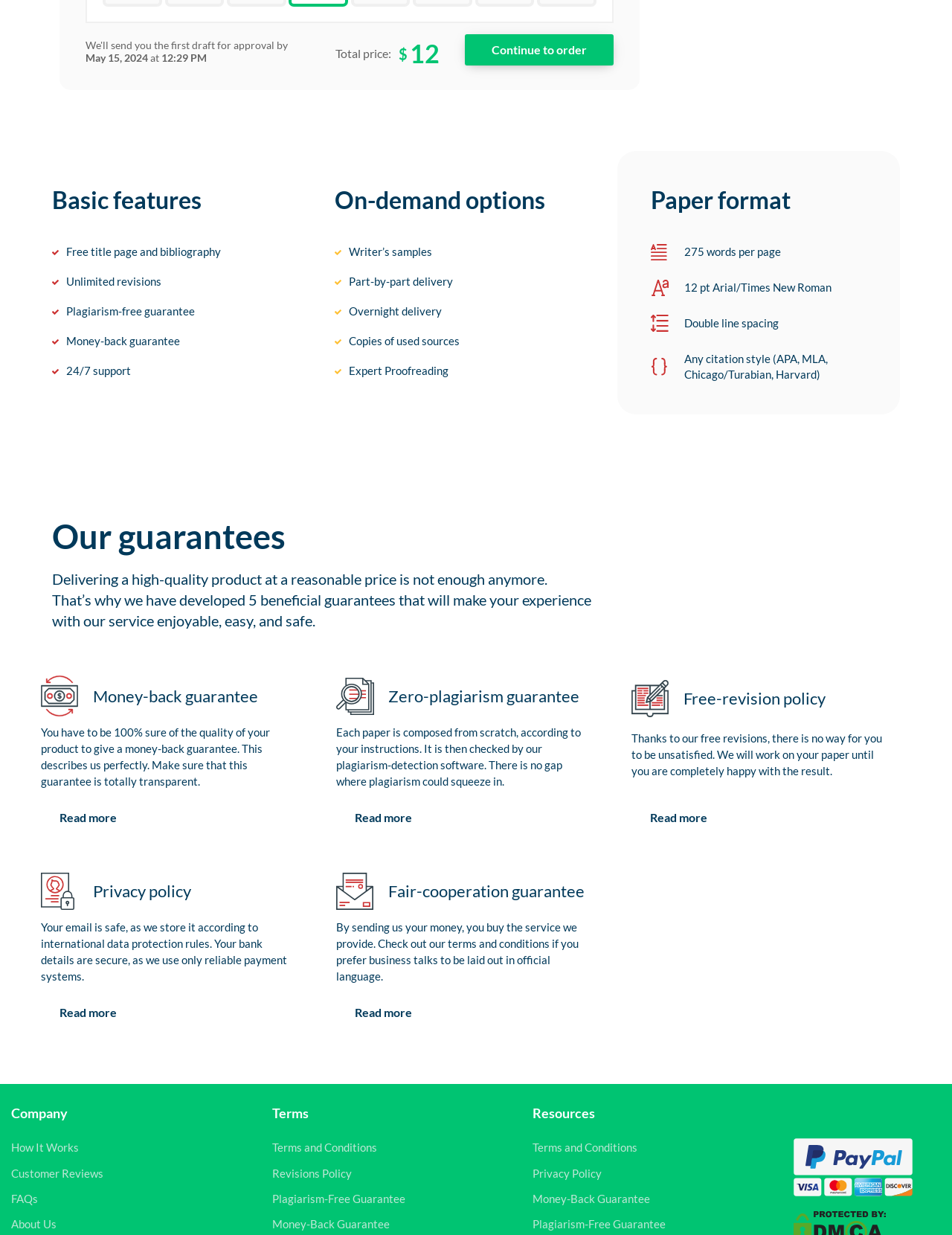Highlight the bounding box coordinates of the element you need to click to perform the following instruction: "Check the payment options."

[0.833, 0.922, 0.958, 0.969]